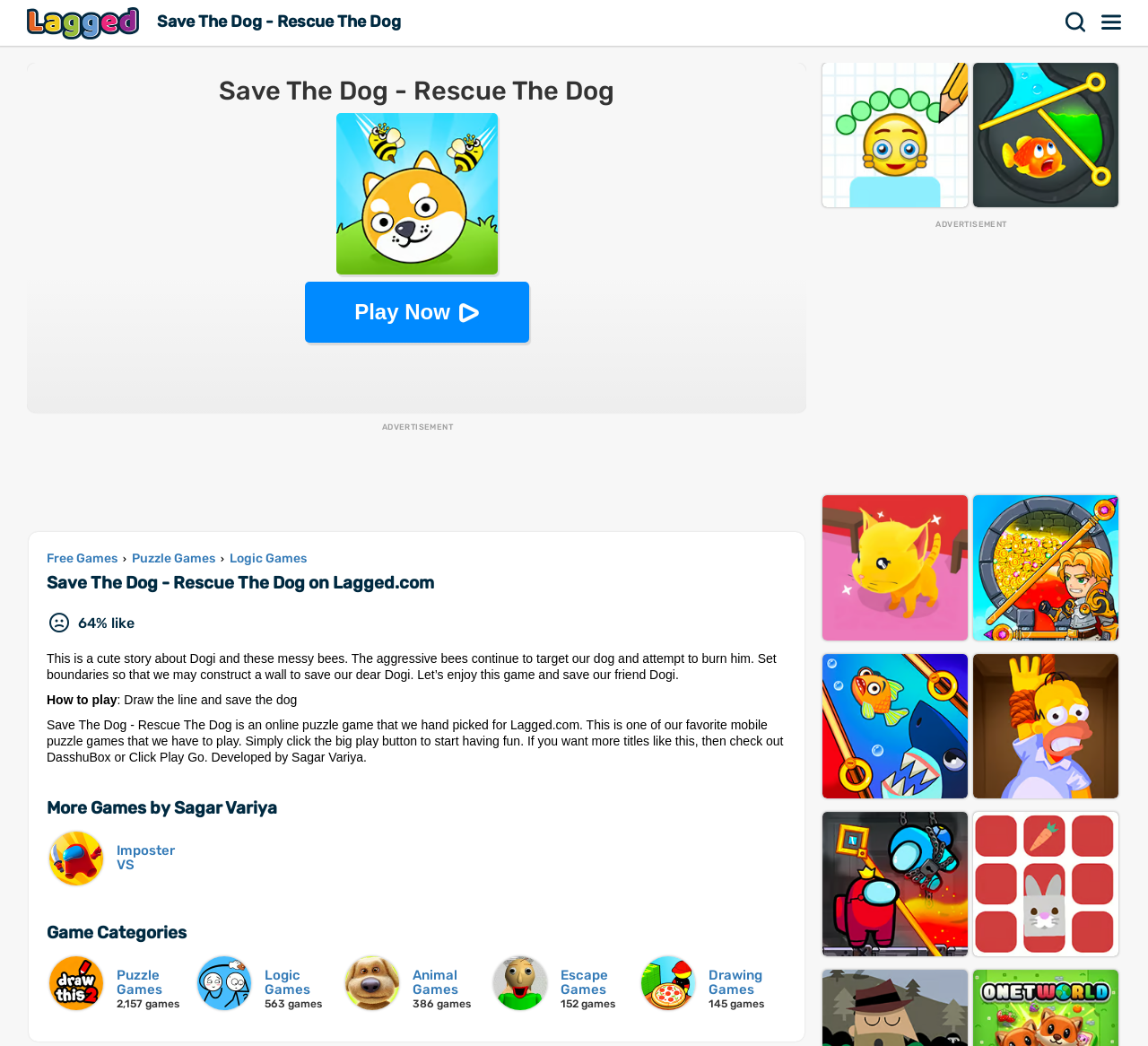Determine the bounding box coordinates for the HTML element mentioned in the following description: "Search". The coordinates should be a list of four floats ranging from 0 to 1, represented as [left, top, right, bottom].

[0.922, 0.0, 0.953, 0.043]